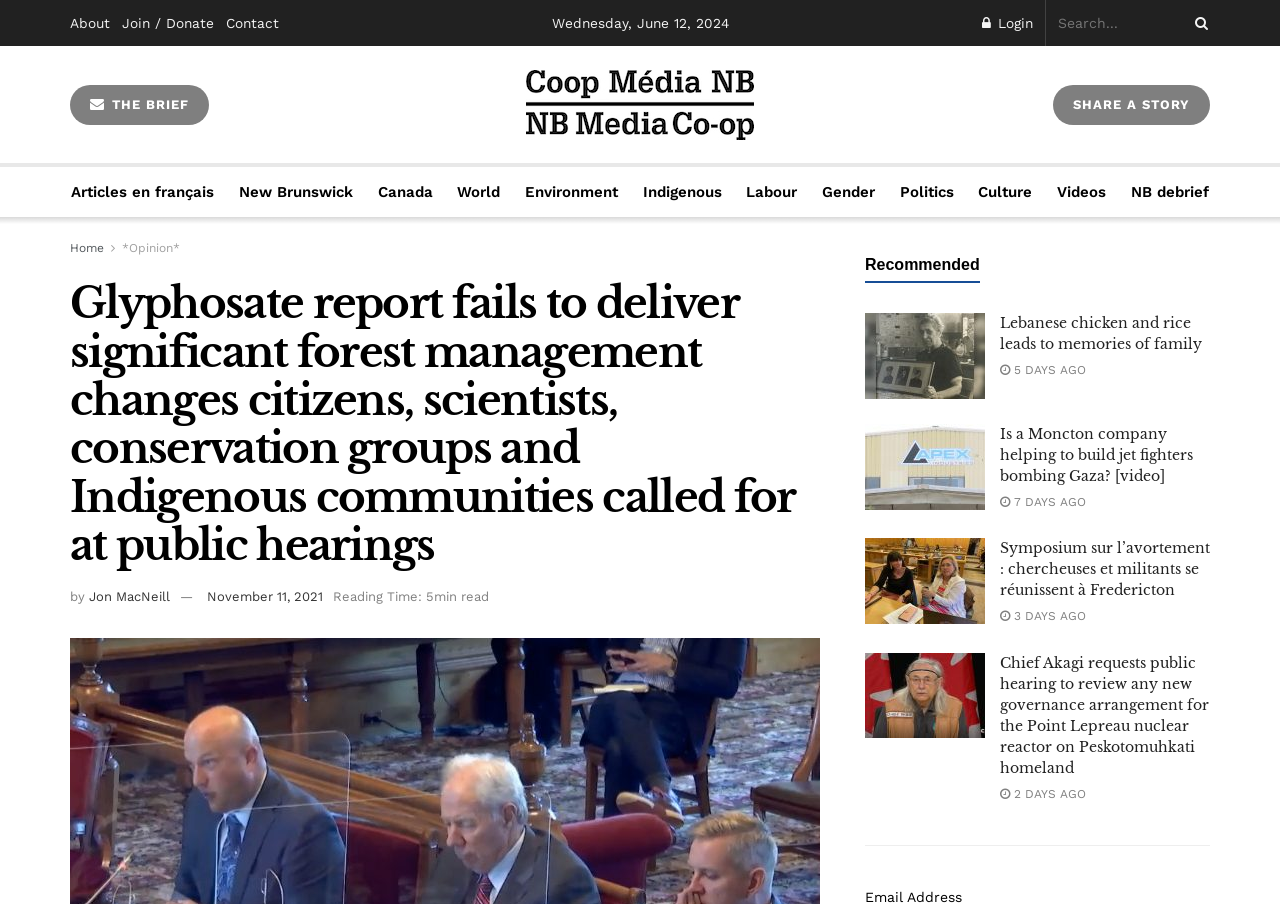Give a one-word or short-phrase answer to the following question: 
How many articles are in the 'RecommendedRandom Posts' section?

3